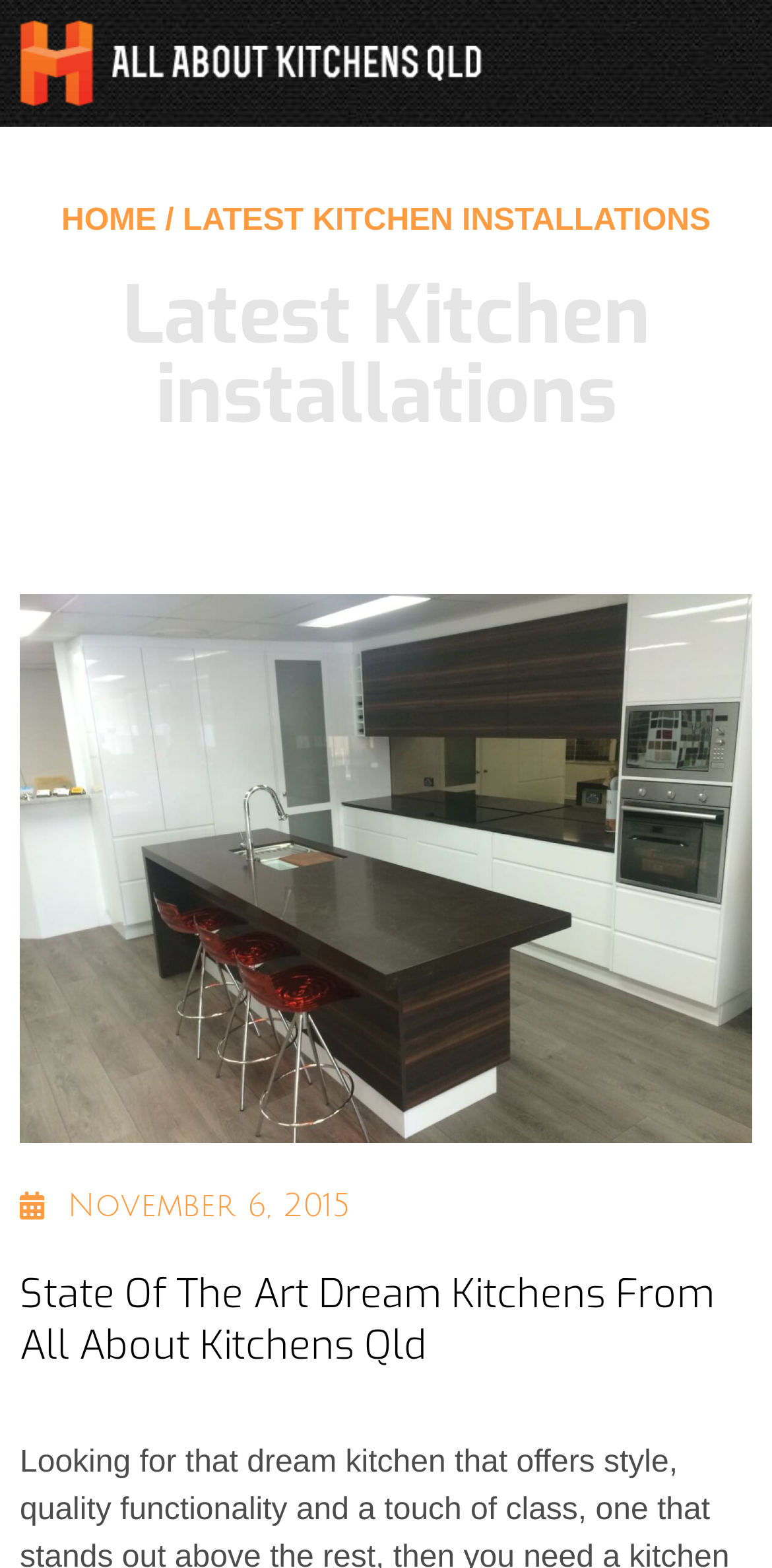How many images are on the webpage?
Give a comprehensive and detailed explanation for the question.

I counted the images on the webpage and found two images, one with the logo and another with the caption 'IMG_0371'.